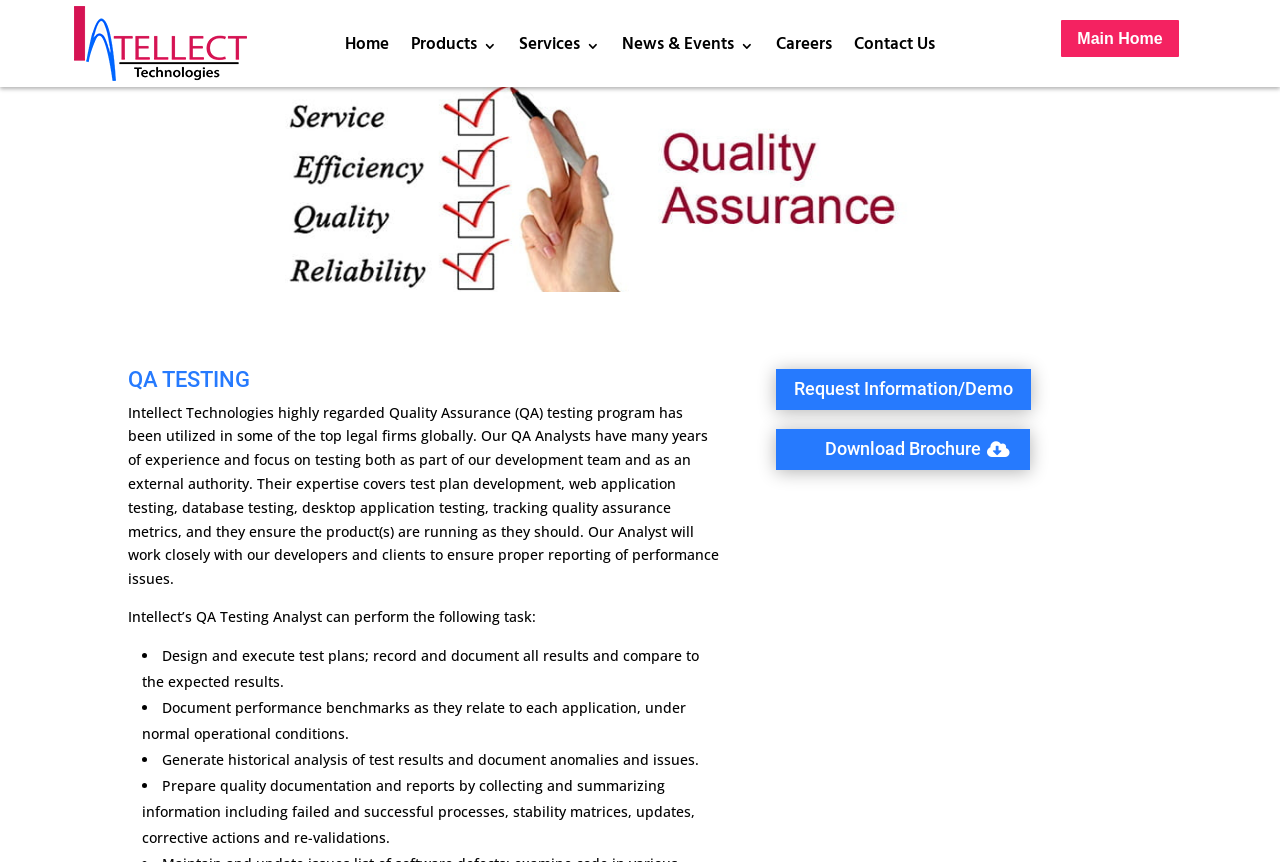Answer the question in one word or a short phrase:
How many tasks can Intellect's QA analysts perform?

Five